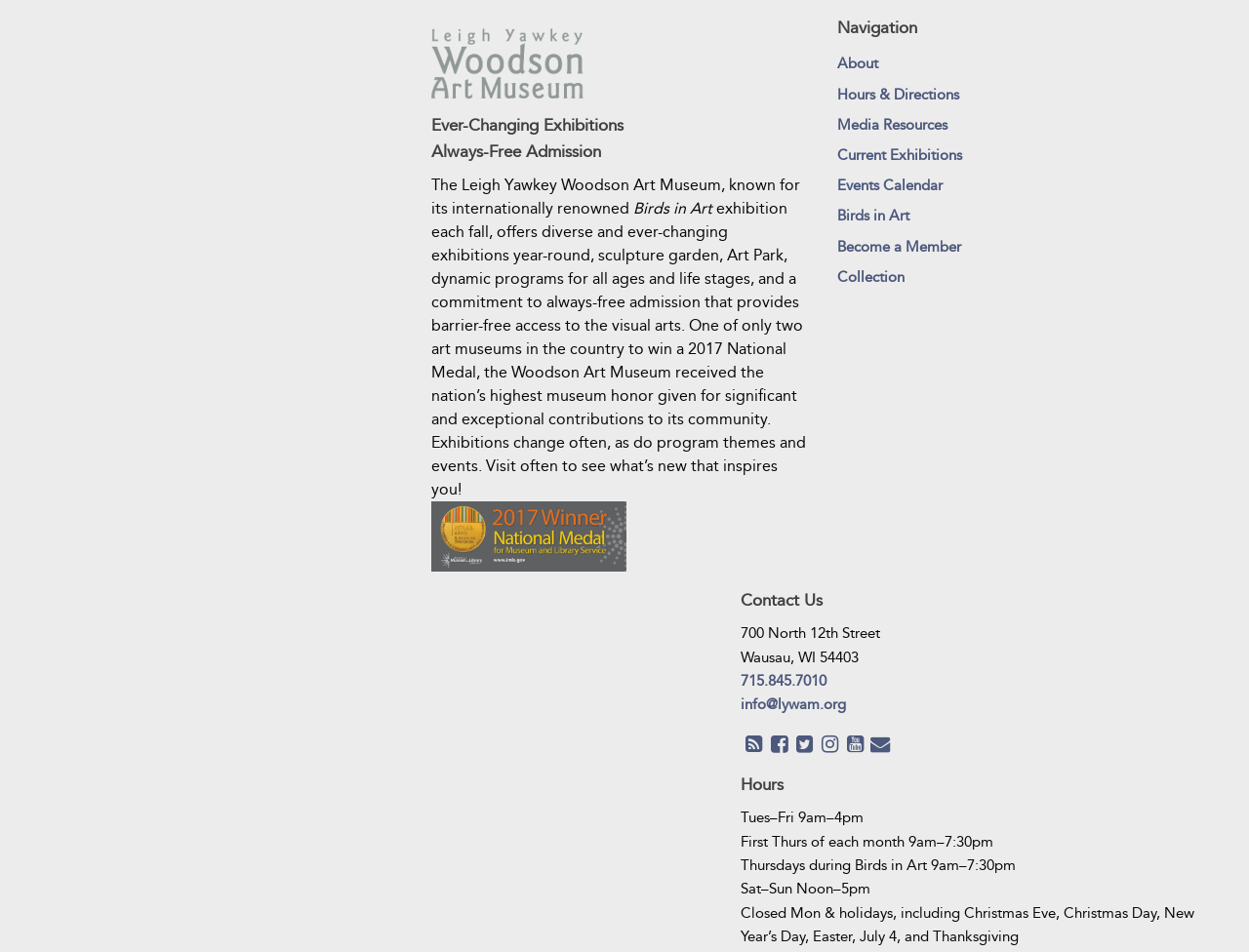Please answer the following question using a single word or phrase: 
What are the museum's hours on Sundays?

Noon-5pm